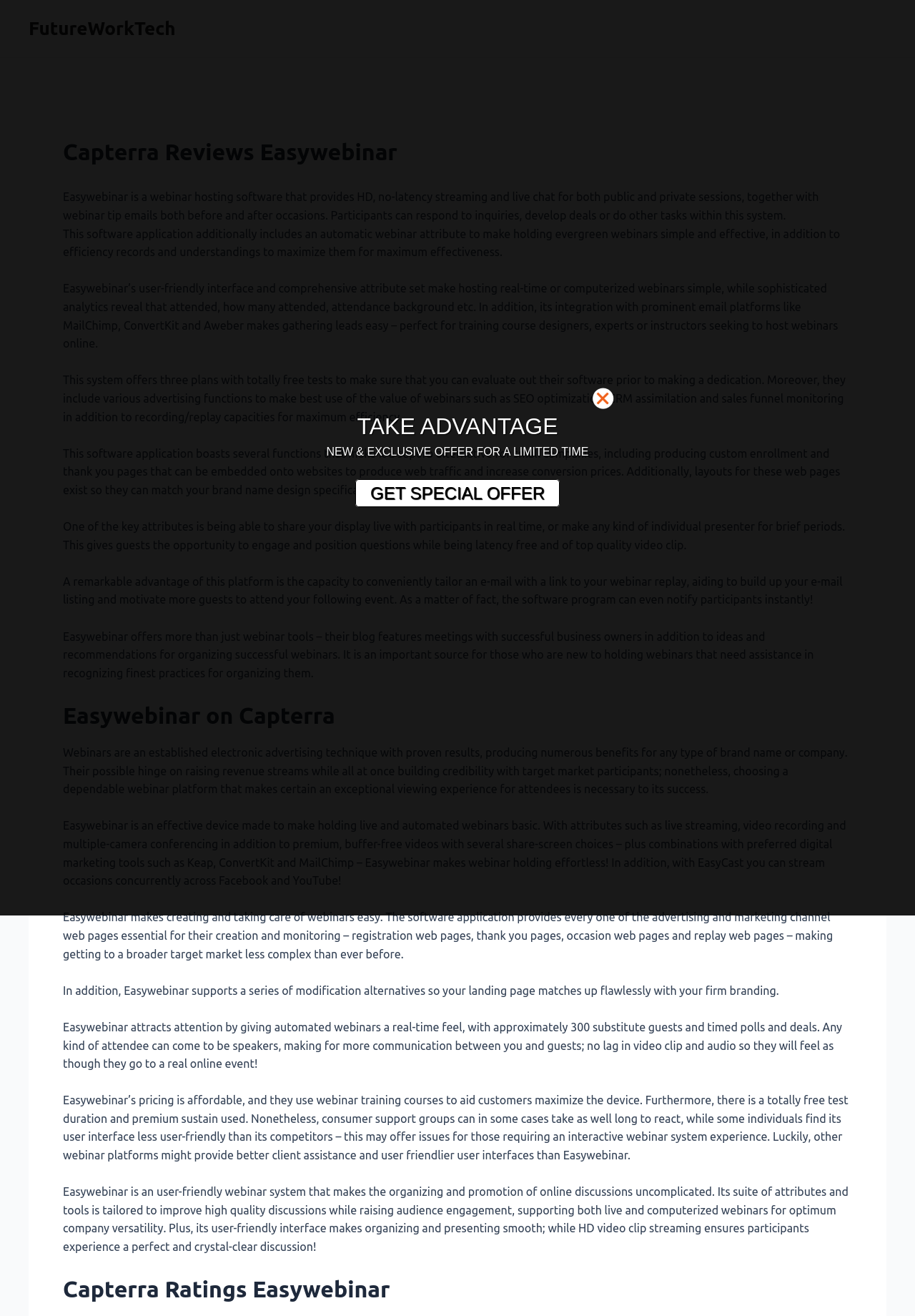Create a detailed summary of all the visual and textual information on the webpage.

This webpage is about Easywebinar, a webinar hosting software, and its reviews on Capterra. At the top, there is a header with the title "Capterra Reviews Easywebinar" and a link to "FutureWorkTech". Below the header, there is a brief description of Easywebinar, explaining its features and benefits, such as HD streaming, live chat, and automatic webinar attribute.

The main content of the page is divided into several sections, each describing a specific aspect of Easywebinar. There are seven sections in total, each with a heading and several paragraphs of text. The sections cover topics such as the software's user-friendly interface, its features for hosting live and automated webinars, its integration with email platforms, and its pricing.

On the right side of the page, there is a call-to-action section with a heading "TAKE ADVANTAGE" and a link to "GET SPECIAL OFFER". This section appears to be promoting a limited-time offer for Easywebinar.

Overall, the webpage provides a detailed overview of Easywebinar's features and benefits, as well as its reviews on Capterra. The layout is clean and easy to navigate, with clear headings and concise text.